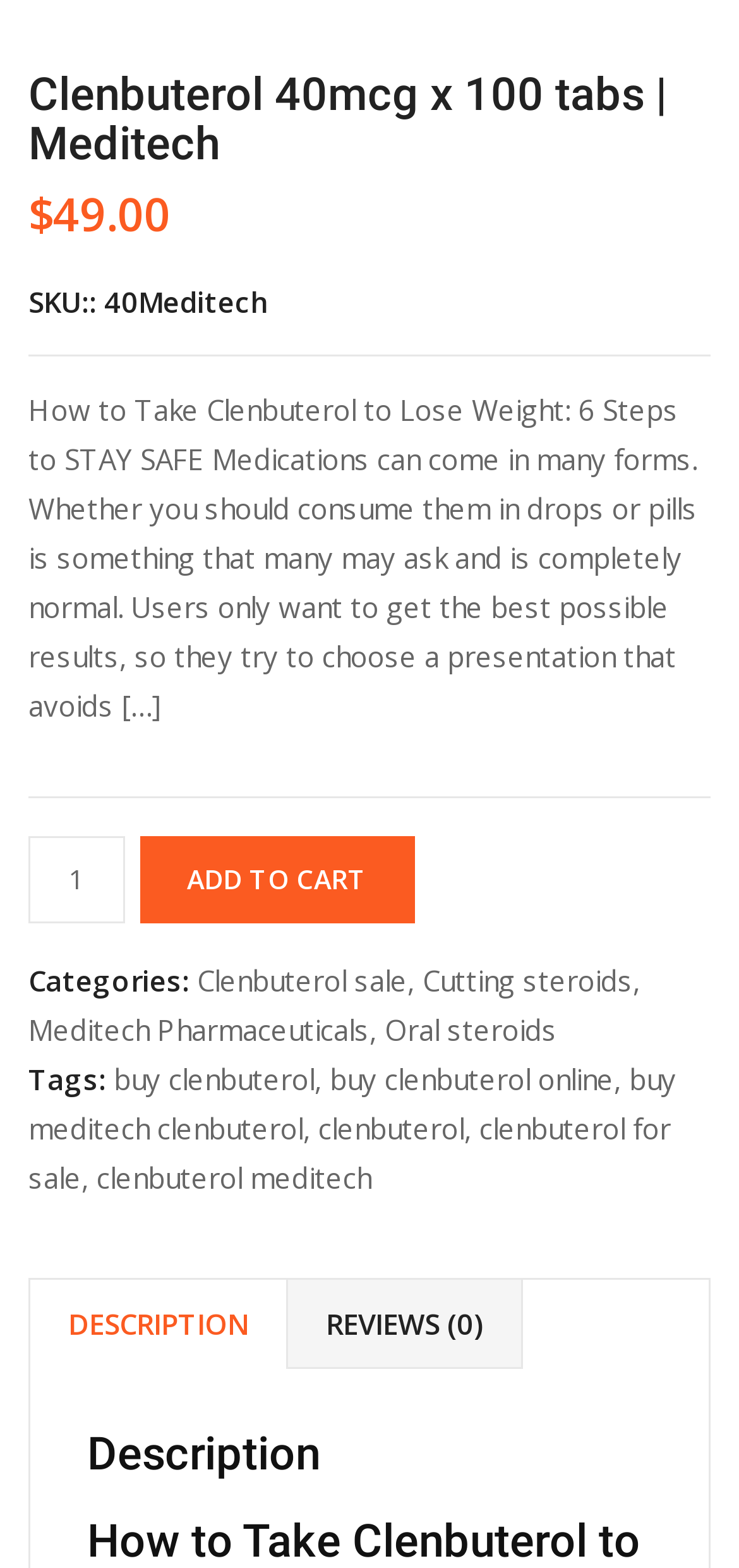What is the purpose of the 'ADD TO CART' button?
Please give a detailed and thorough answer to the question, covering all relevant points.

The 'ADD TO CART' button is a call-to-action that allows users to add Clenbuterol 40mcg x 100 tabs to their shopping cart, indicating their intention to purchase the product.